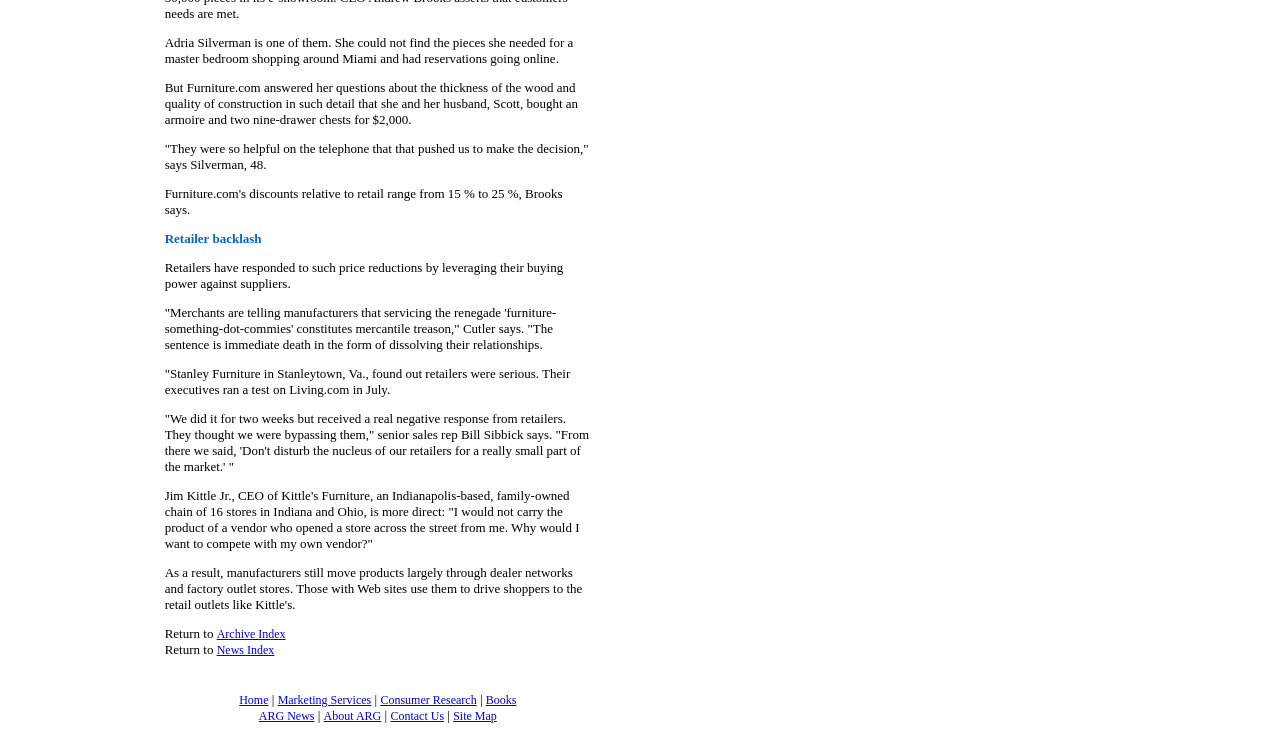Please identify the bounding box coordinates of the element's region that I should click in order to complete the following instruction: "go to News Index". The bounding box coordinates consist of four float numbers between 0 and 1, i.e., [left, top, right, bottom].

[0.169, 0.854, 0.214, 0.873]